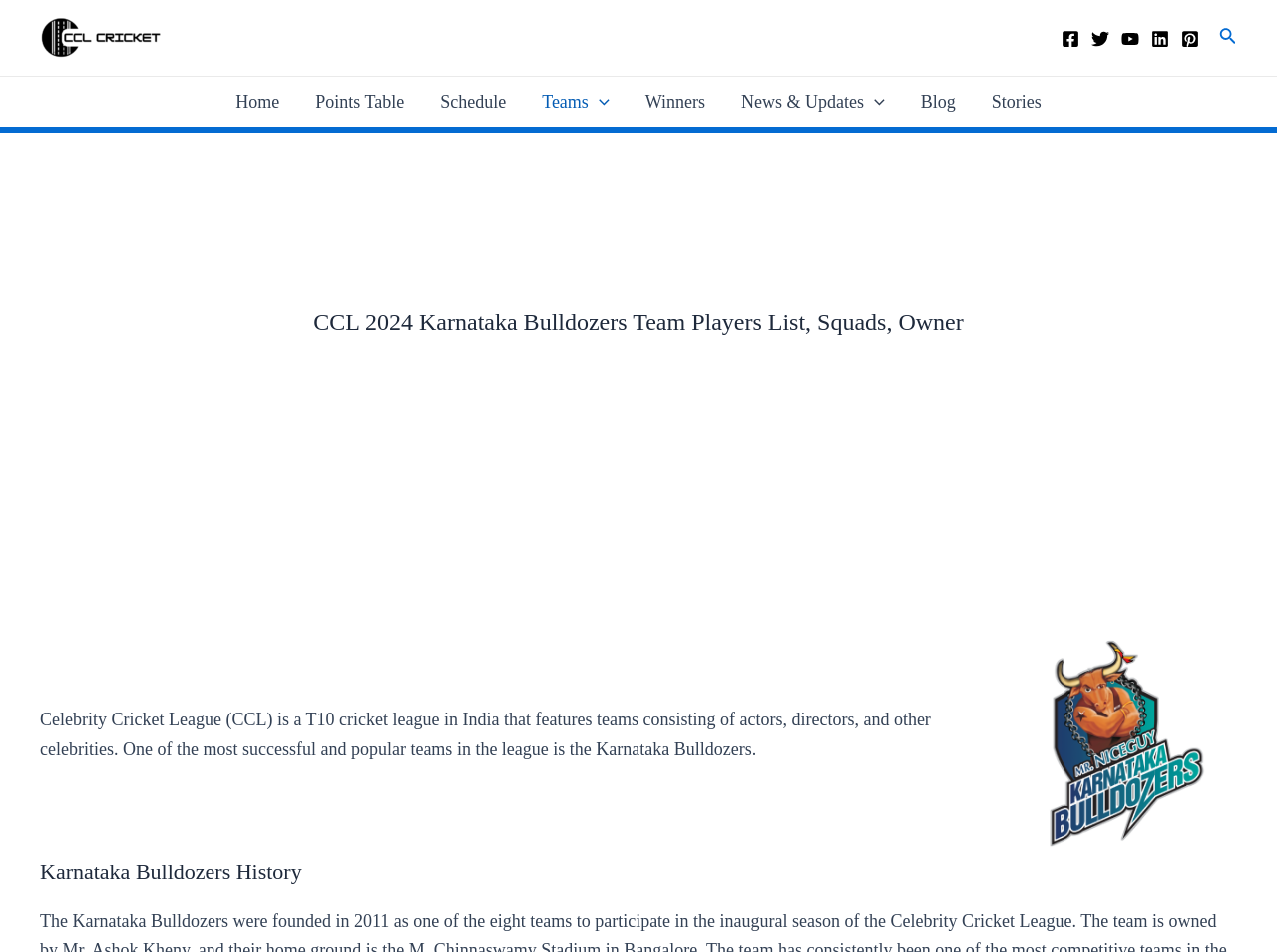Based on the image, please elaborate on the answer to the following question:
What is the name of the team featured on this webpage?

I found this answer by looking at the image with OCR text 'Karnataka Bulldozers' and also the heading 'CCL 2024 Karnataka Bulldozers Team Players List, Squads, Owner'.